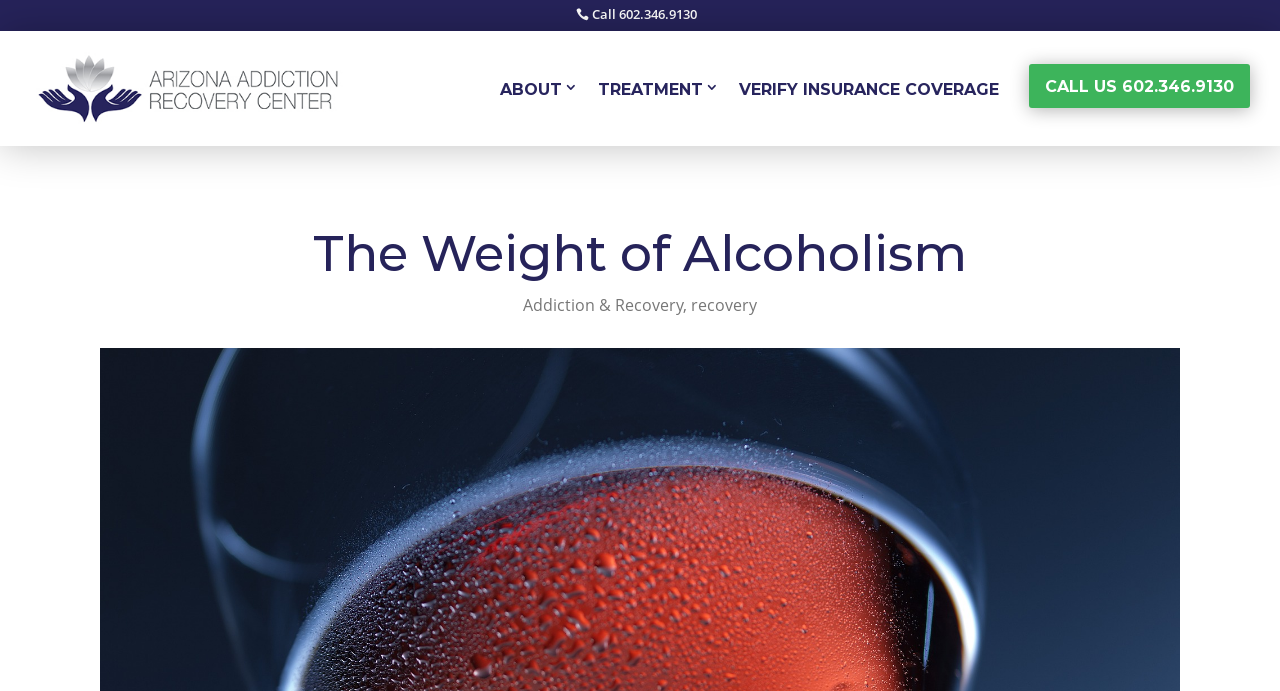Identify and extract the main heading from the webpage.

The Weight of Alcoholism